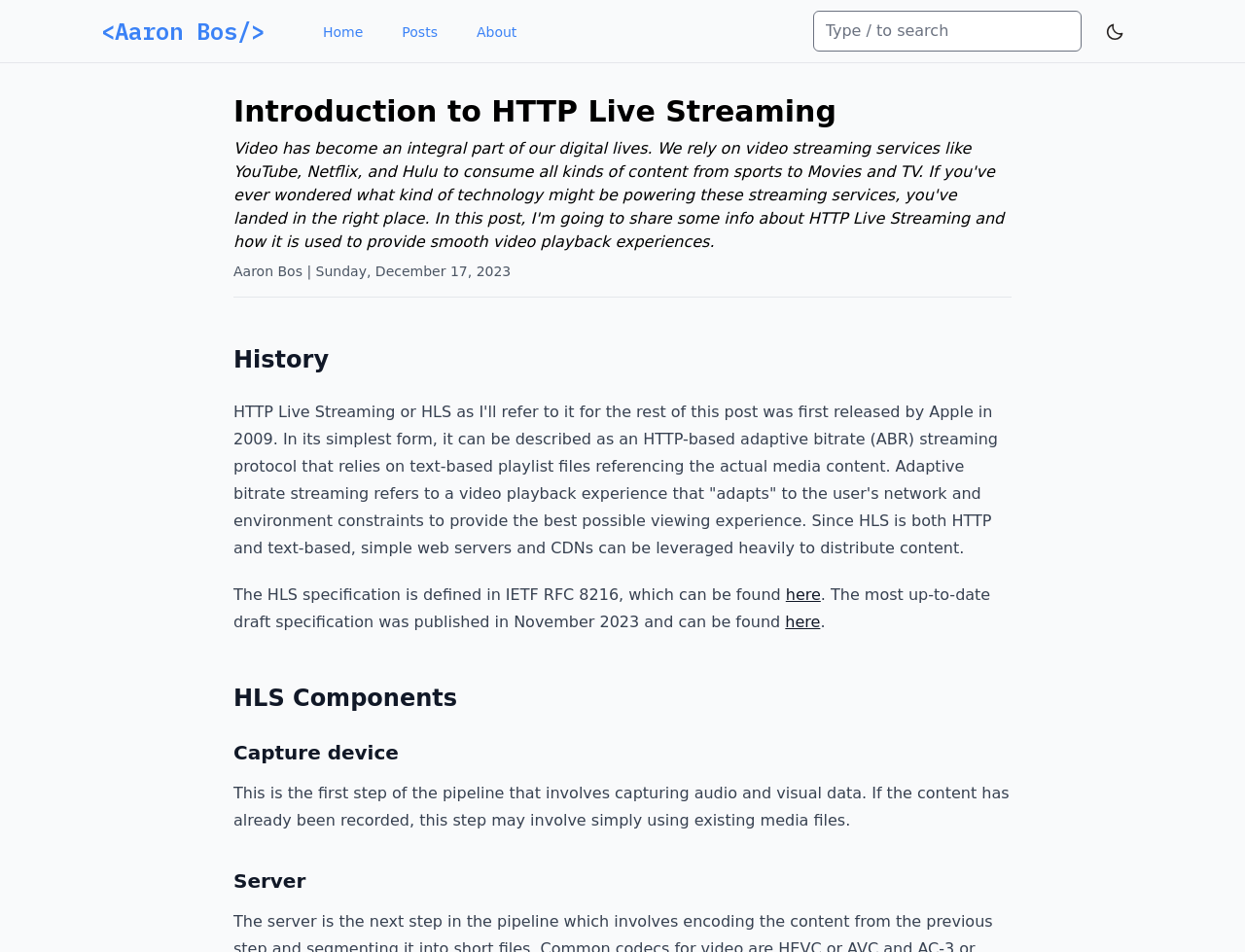Identify the bounding box coordinates of the section to be clicked to complete the task described by the following instruction: "Toggle Dark Mode". The coordinates should be four float numbers between 0 and 1, formatted as [left, top, right, bottom].

[0.881, 0.015, 0.909, 0.052]